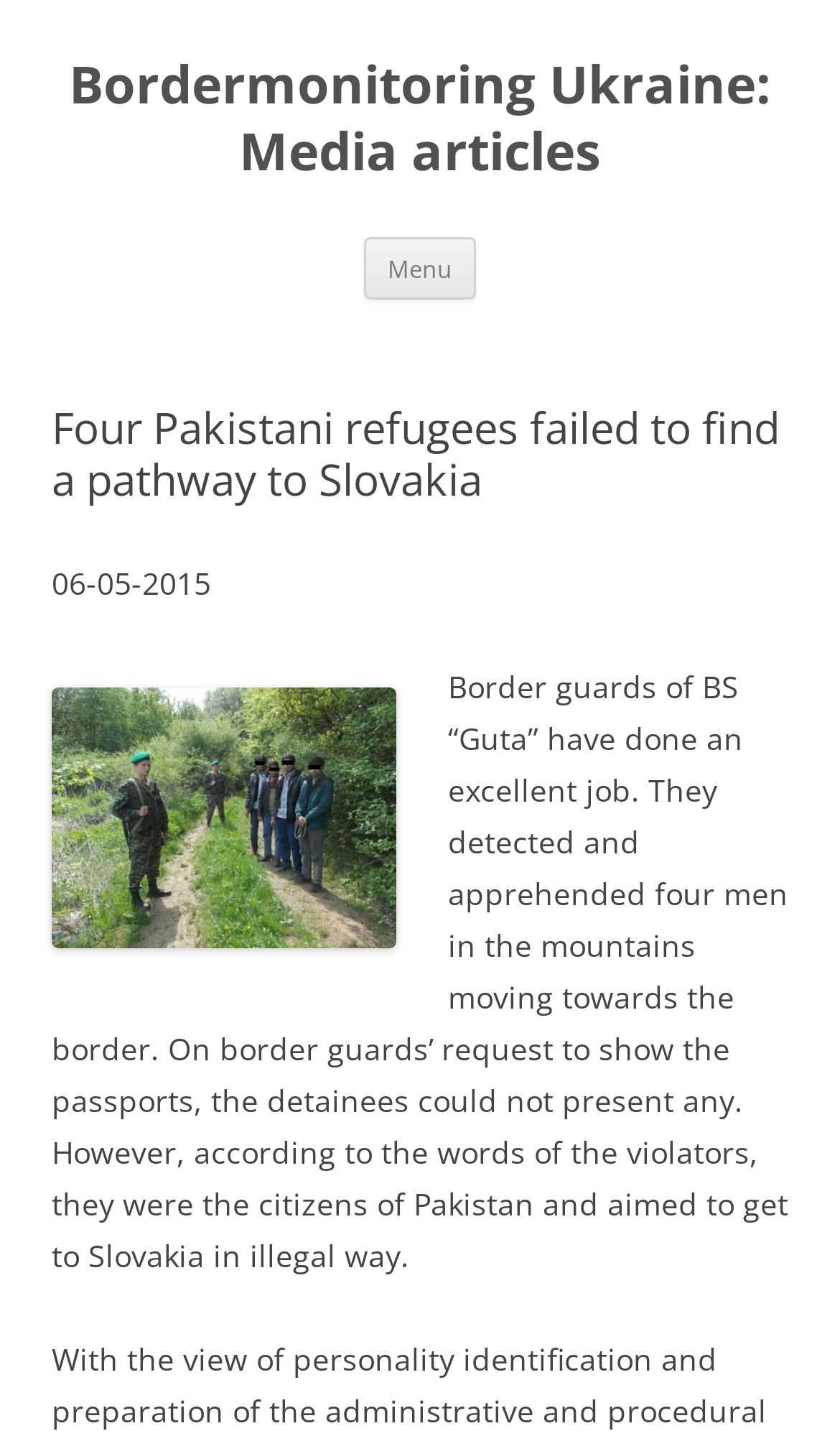Using the description: "WP Blogs", identify the bounding box of the corresponding UI element in the screenshot.

None